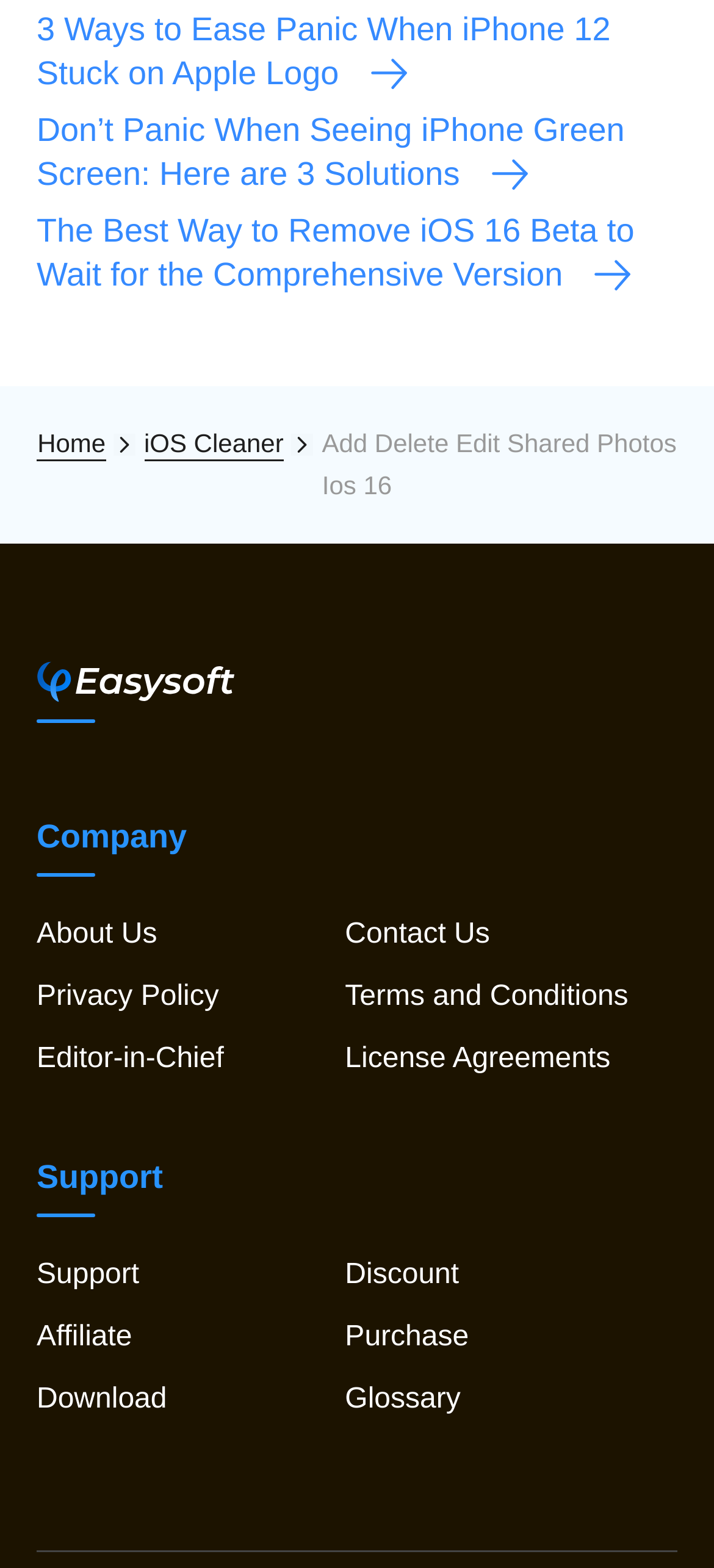Locate the bounding box coordinates of the clickable area needed to fulfill the instruction: "Click on 'Download'".

[0.051, 0.882, 0.234, 0.902]